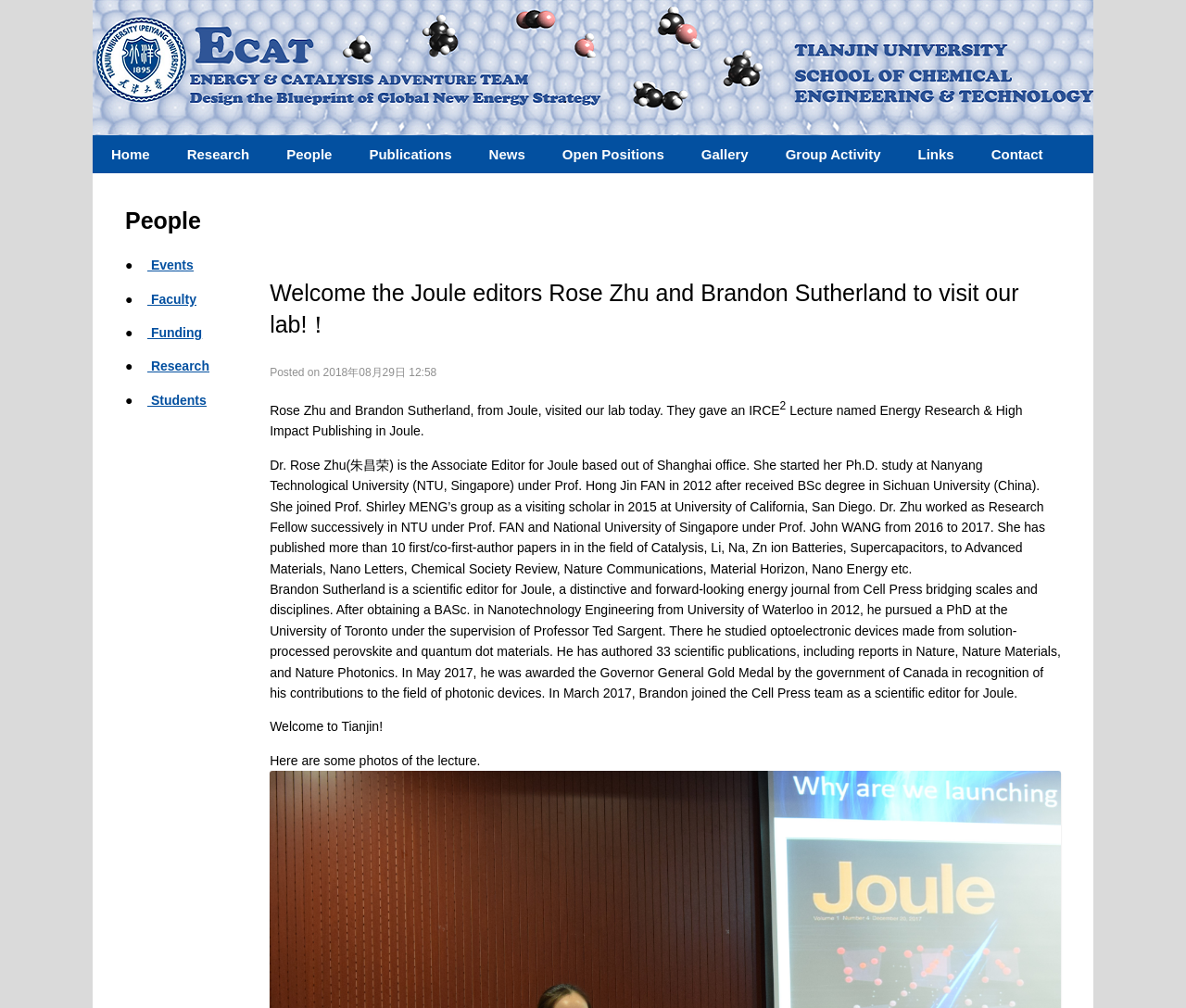What is the title of the lecture given by Rose Zhu and Brandon Sutherland?
Please provide a single word or phrase in response based on the screenshot.

Energy Research & High Impact Publishing in Joule